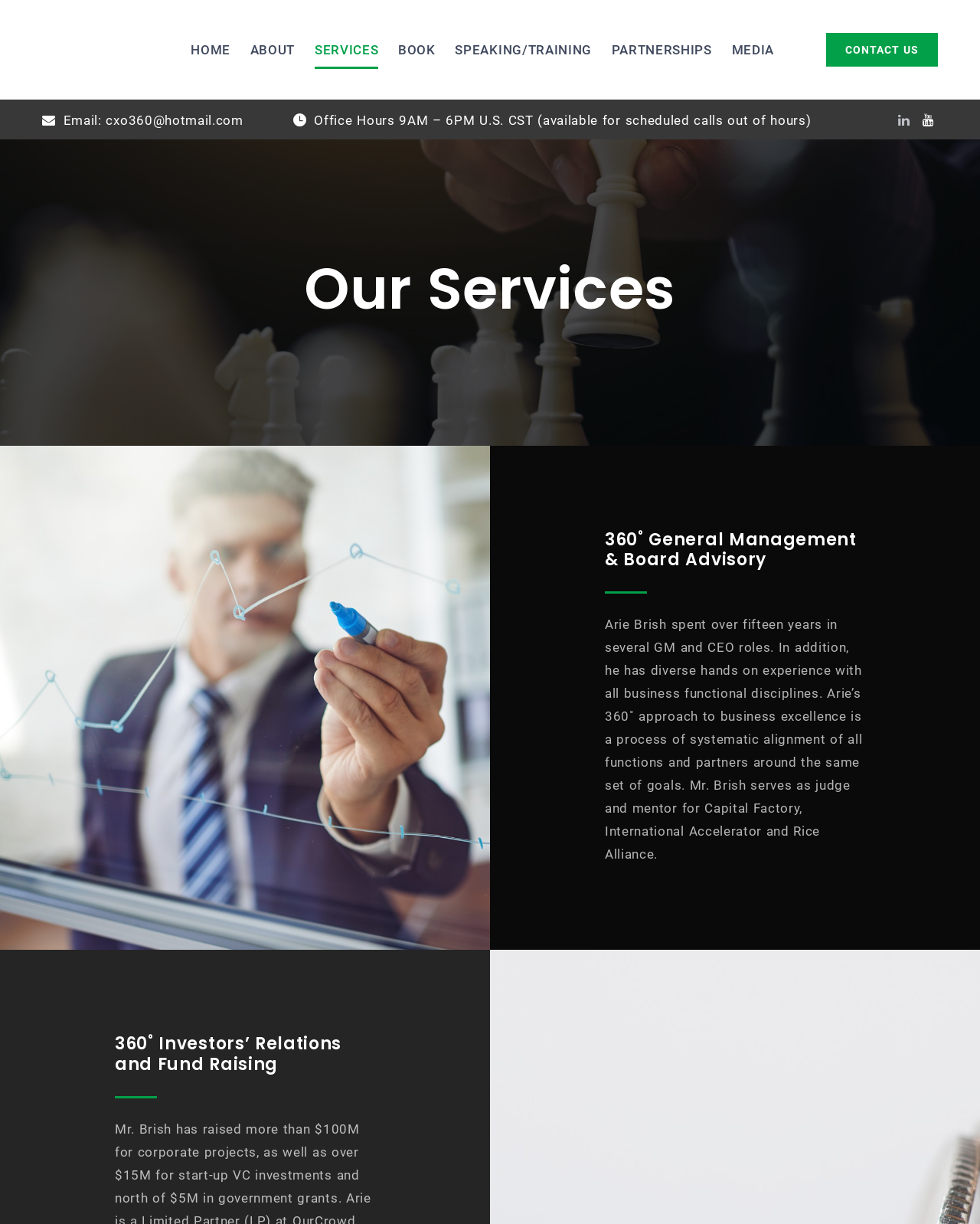Identify the bounding box coordinates of the clickable region to carry out the given instruction: "Visit the Paddling Life homepage".

None